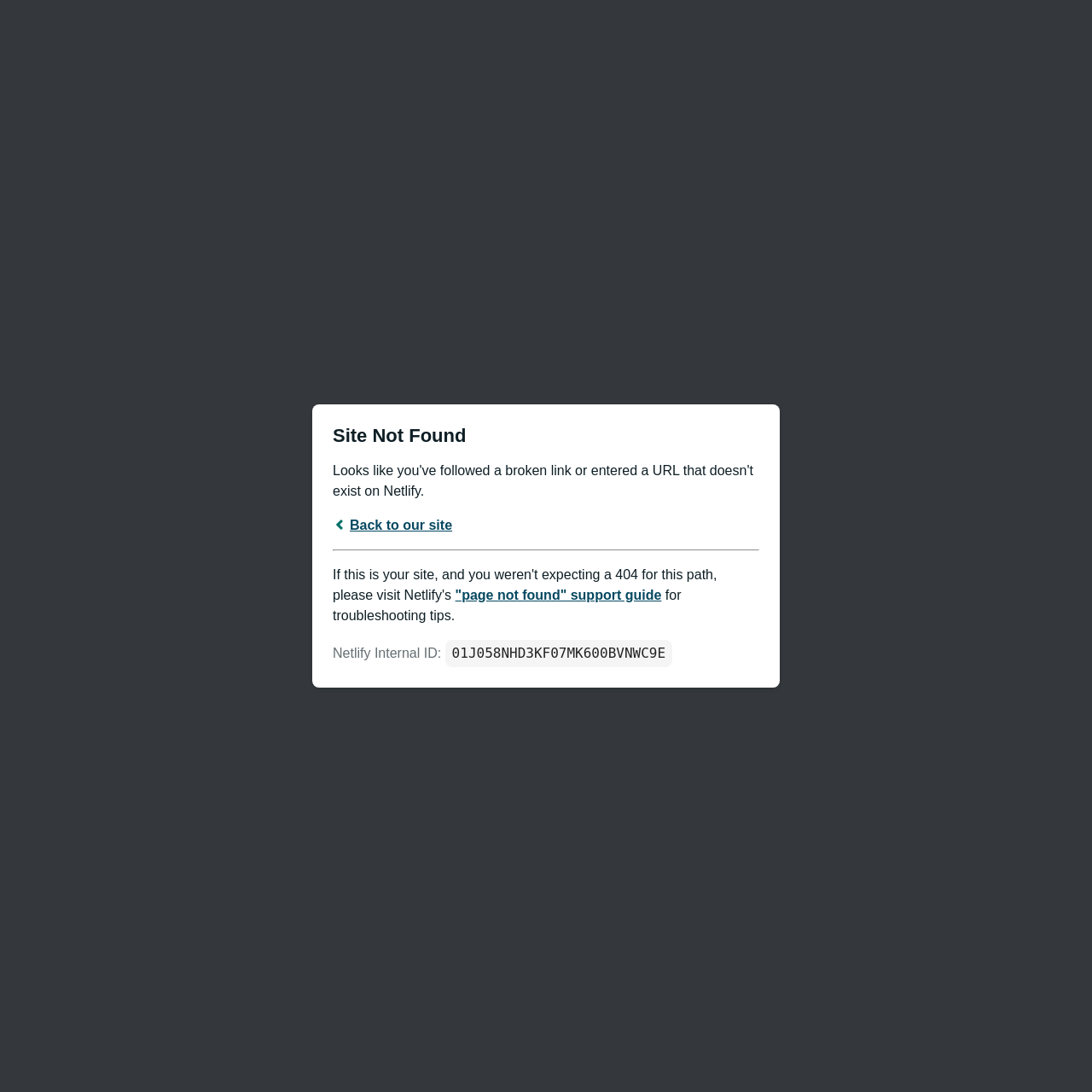Given the webpage screenshot and the description, determine the bounding box coordinates (top-left x, top-left y, bottom-right x, bottom-right y) that define the location of the UI element matching this description: Back to our site

[0.305, 0.474, 0.414, 0.488]